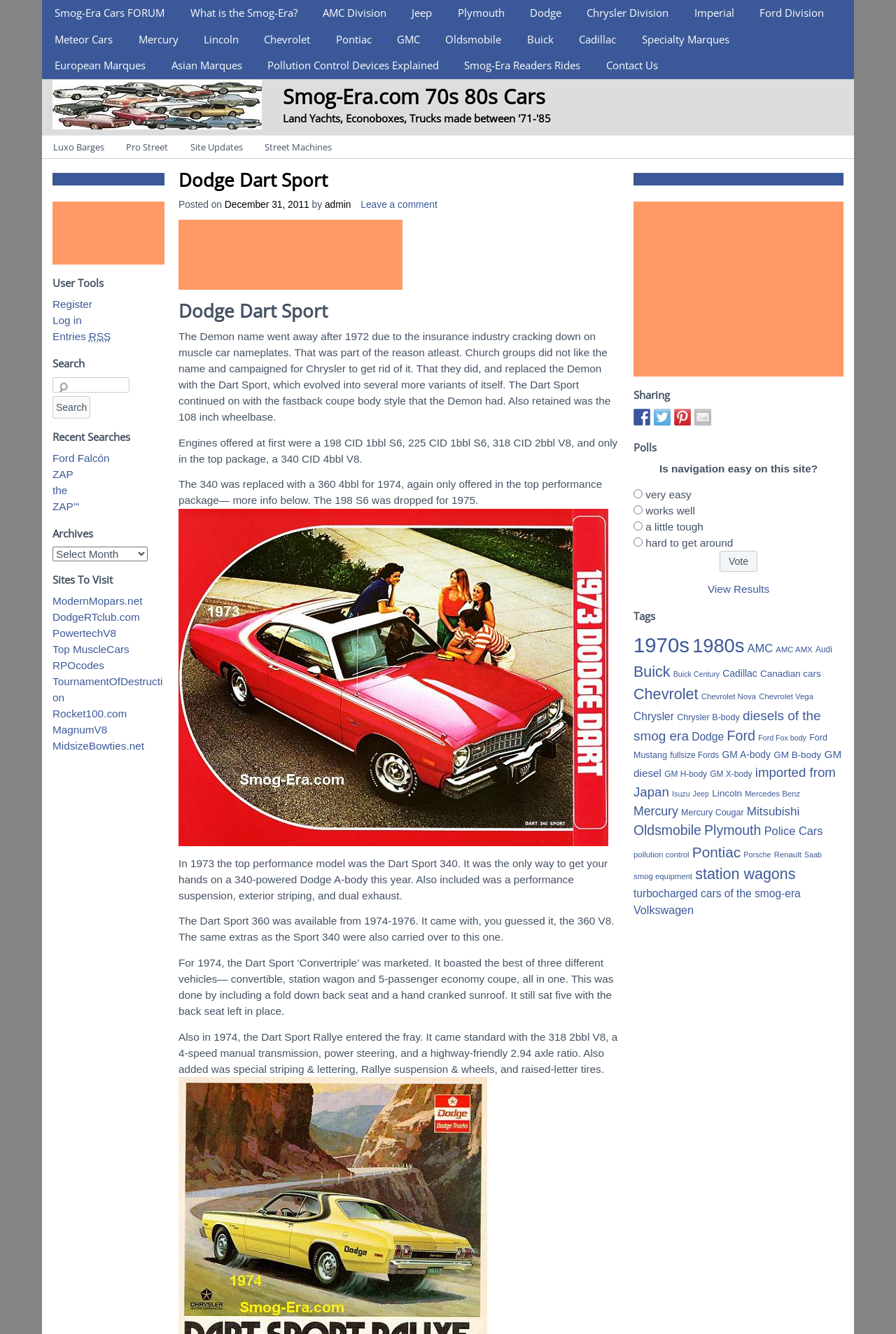Provide a thorough and detailed response to the question by examining the image: 
What is the name of the car model described on this webpage?

The webpage has a heading 'Dodge Dart Sport' and the text describes the features and history of this car model, so the answer is Dodge Dart Sport.